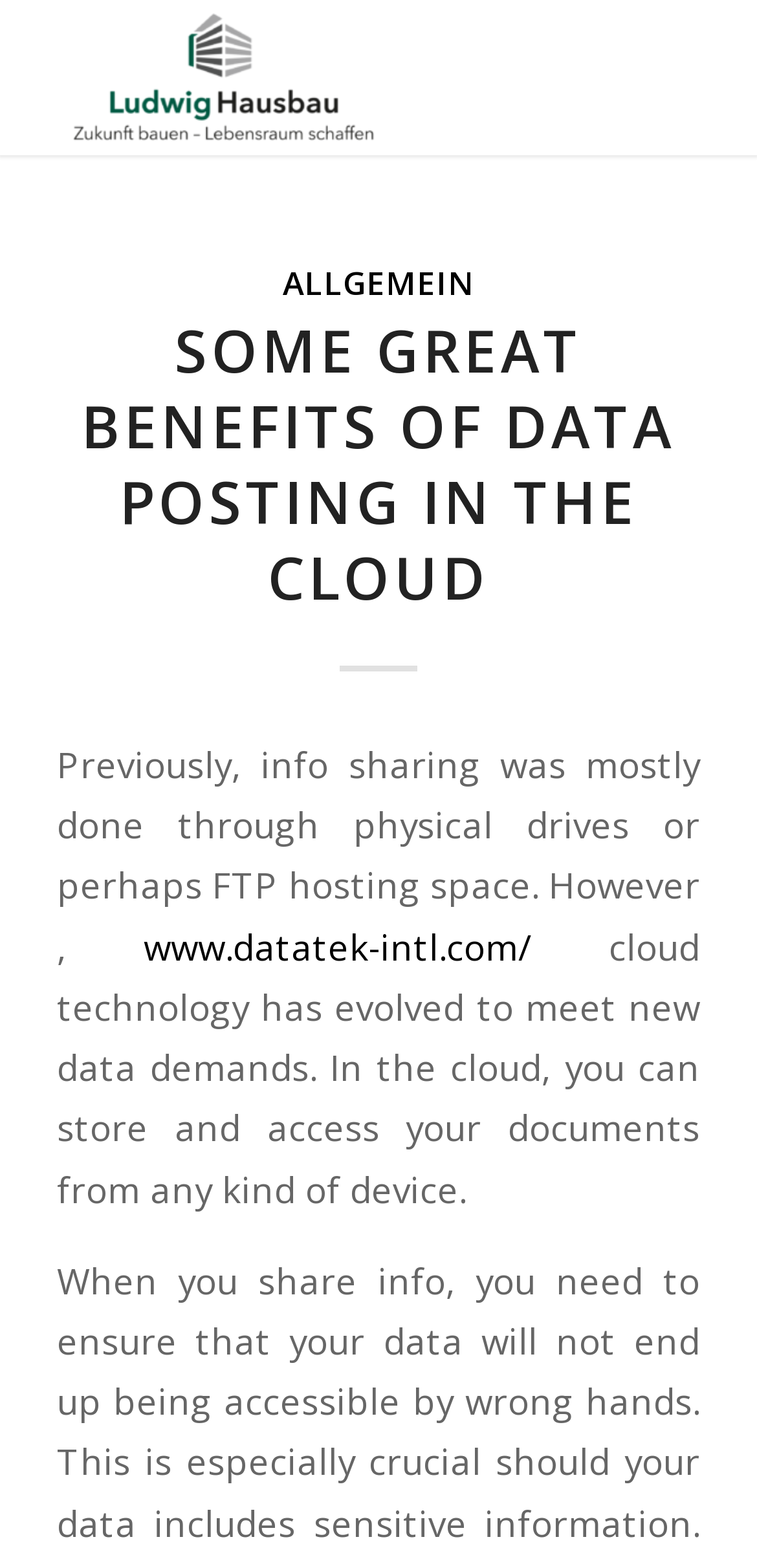Answer the question using only a single word or phrase: 
What is the name of the website mentioned in the text?

www.datatek-intl.com